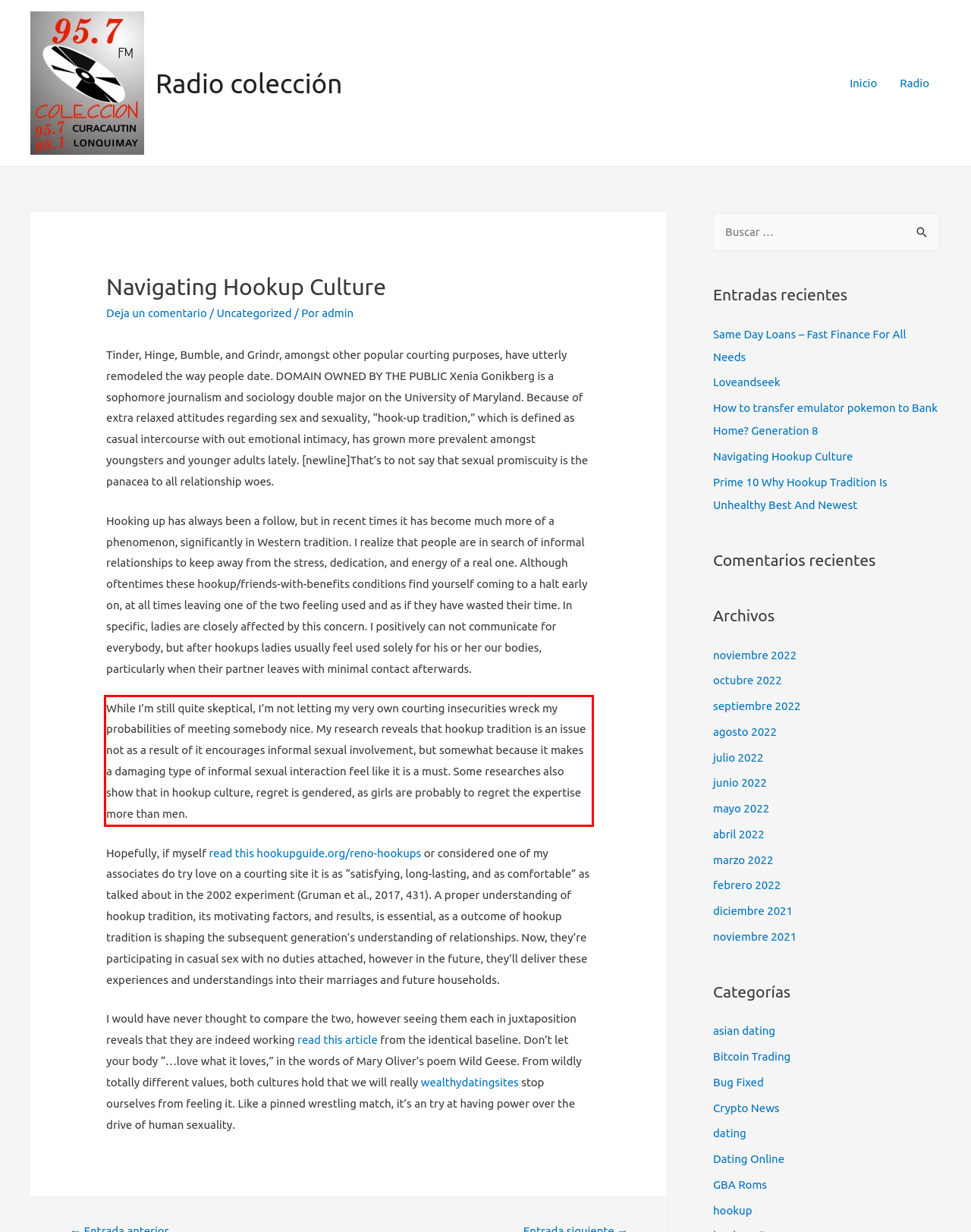You have a screenshot of a webpage with a red bounding box. Use OCR to generate the text contained within this red rectangle.

While I’m still quite skeptical, I’m not letting my very own courting insecurities wreck my probabilities of meeting somebody nice. My research reveals that hookup tradition is an issue not as a result of it encourages informal sexual involvement, but somewhat because it makes a damaging type of informal sexual interaction feel like it is a must. Some researches also show that in hookup culture, regret is gendered, as girls are probably to regret the expertise more than men.